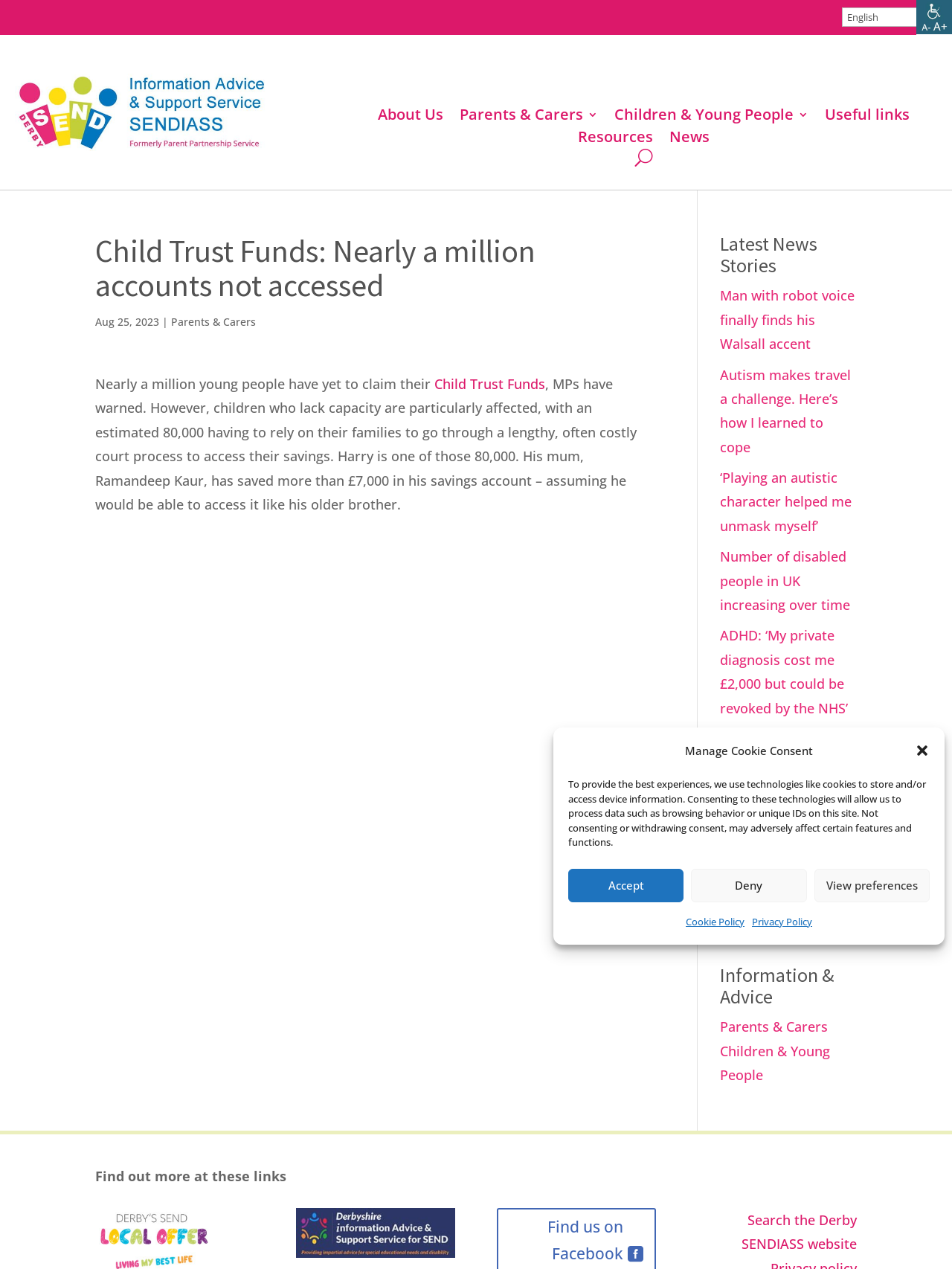Find the bounding box coordinates for the HTML element described in this sentence: "Children & Young People". Provide the coordinates as four float numbers between 0 and 1, in the format [left, top, right, bottom].

[0.645, 0.086, 0.849, 0.099]